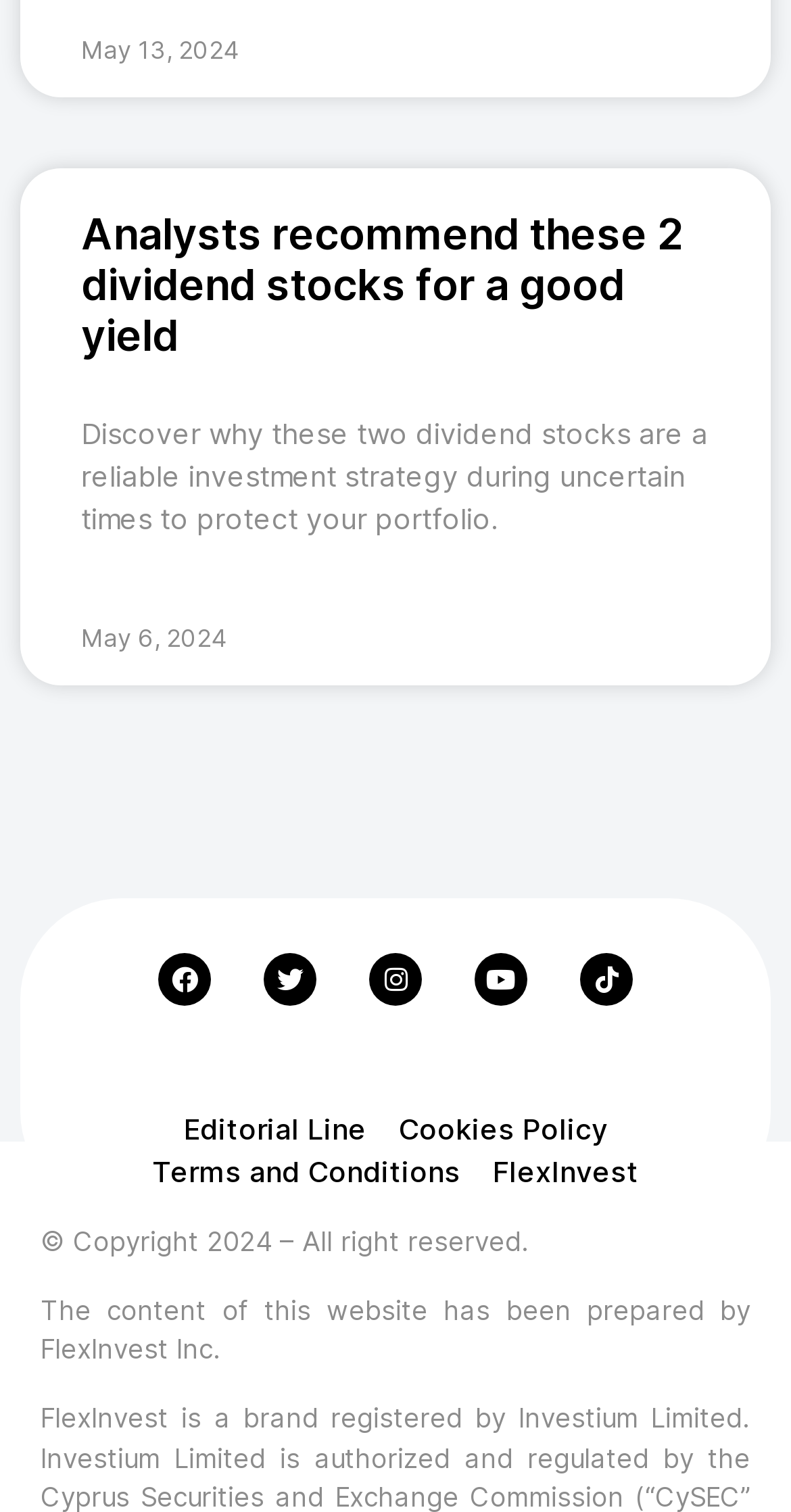From the webpage screenshot, predict the bounding box of the UI element that matches this description: "Twitter".

[0.333, 0.63, 0.4, 0.665]